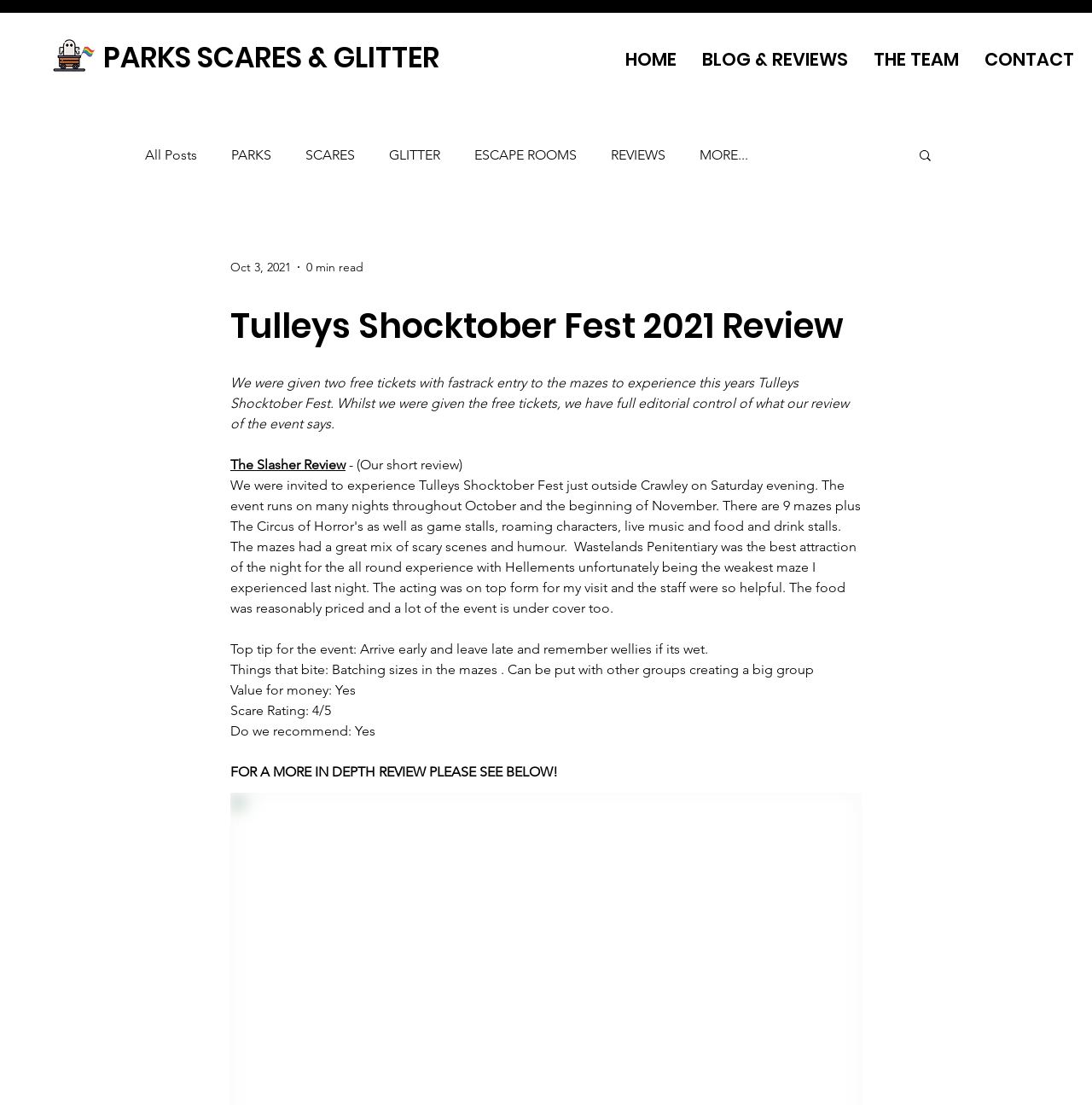What is the navigation menu item that comes after 'HOME'?
Please provide a comprehensive and detailed answer to the question.

The navigation menu items can be found at the top of the webpage, and the item that comes after 'HOME' is 'BLOG & REVIEWS'.